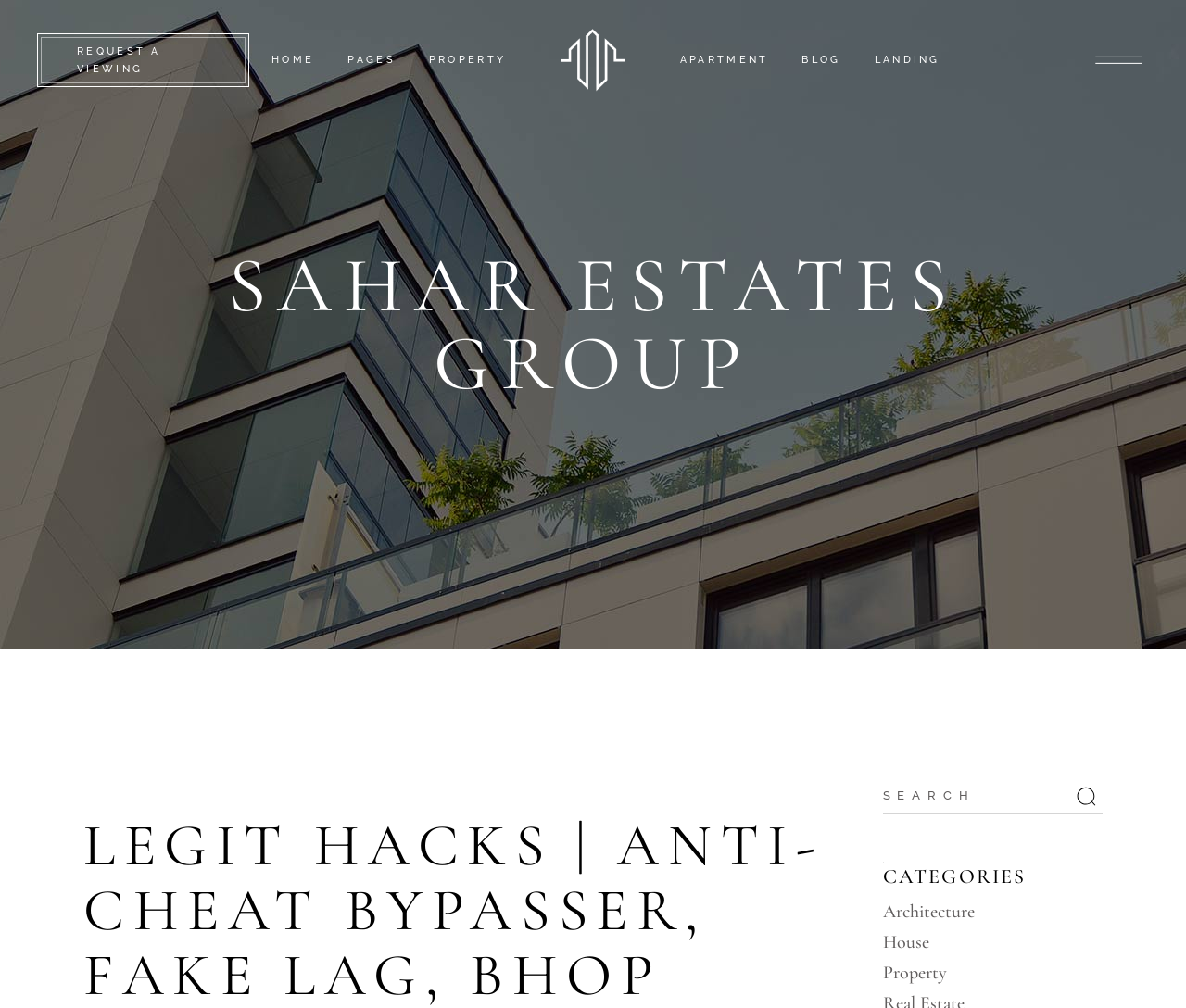Give a one-word or one-phrase response to the question: 
How many links are there in the right navigation menu?

4